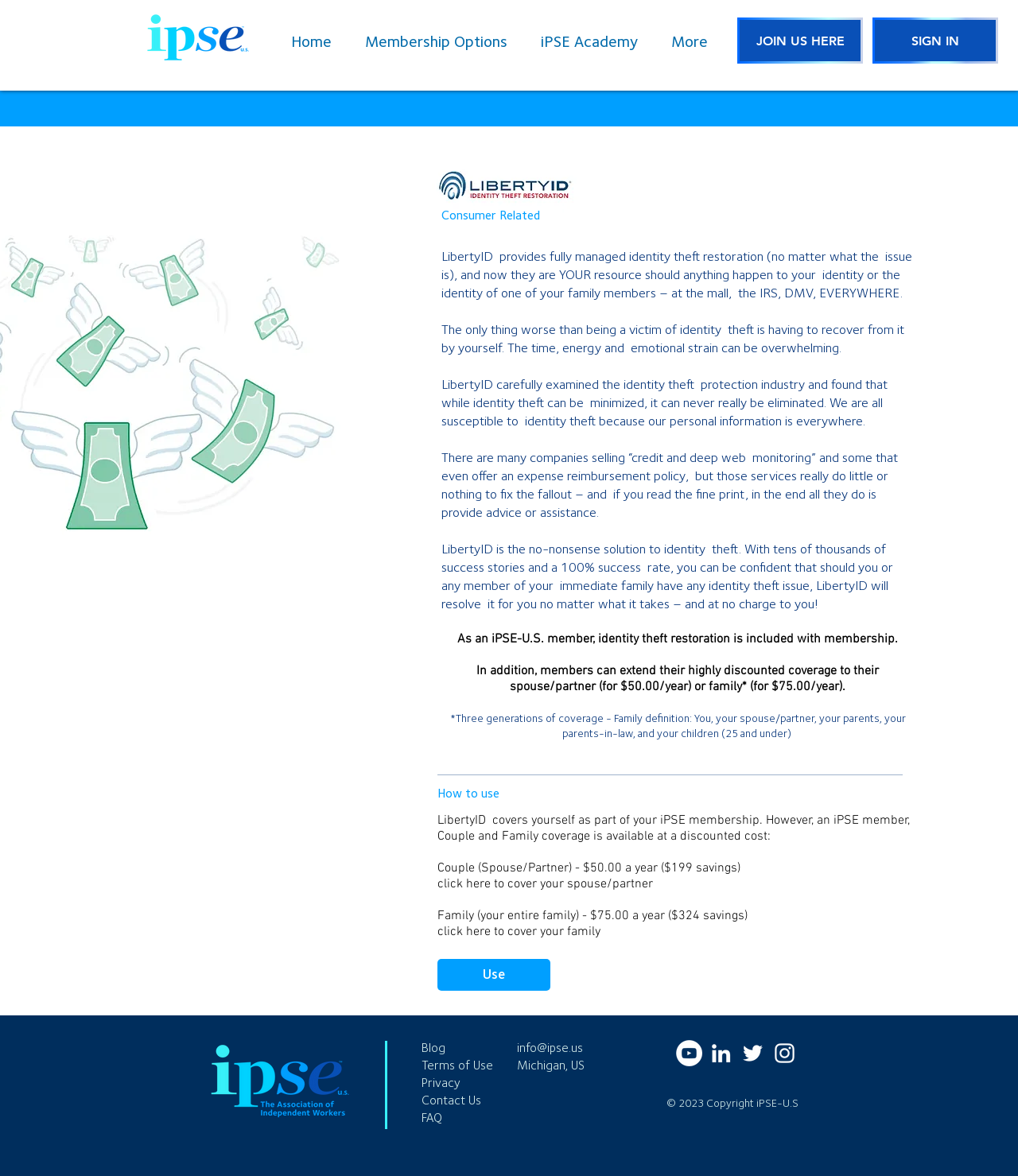Respond to the following query with just one word or a short phrase: 
What is the name of the organization that LibertyID is a part of?

iPSE-U.S.